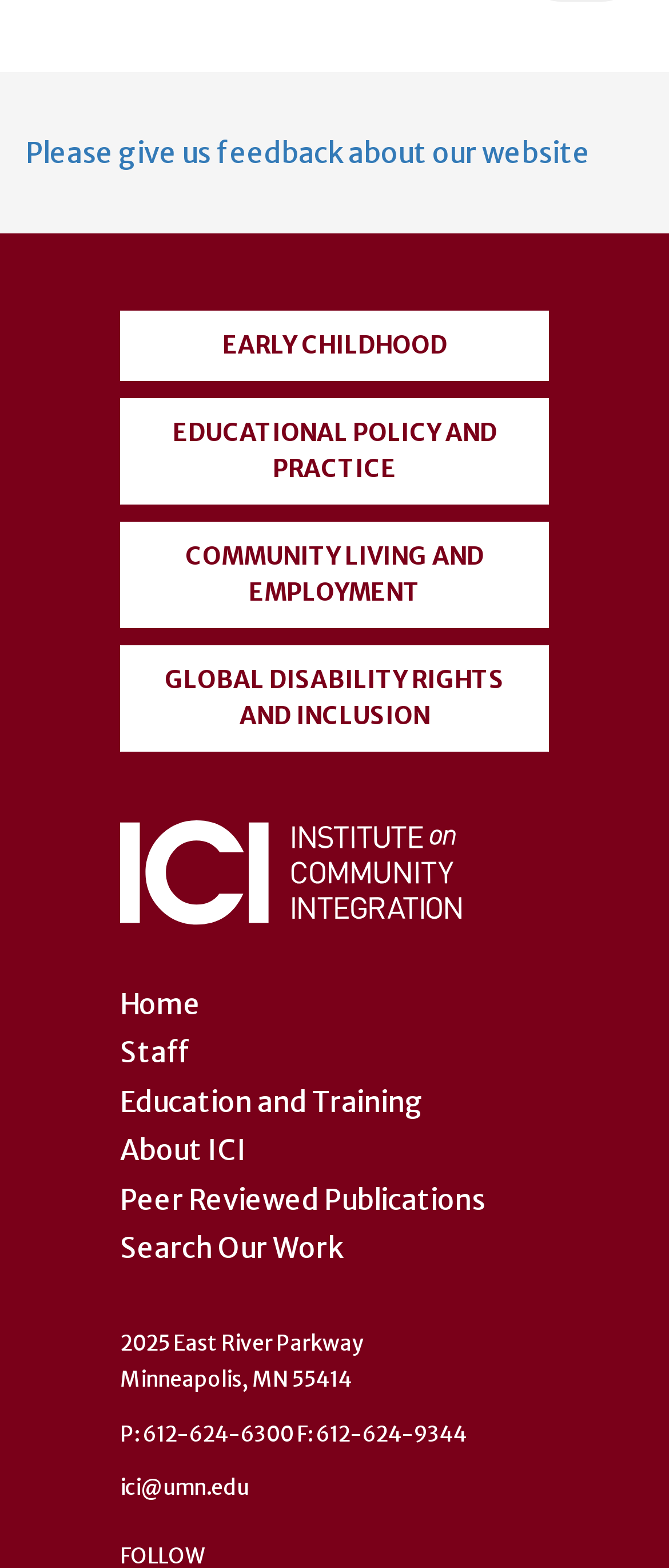Please locate the bounding box coordinates of the element's region that needs to be clicked to follow the instruction: "search for publications". The bounding box coordinates should be provided as four float numbers between 0 and 1, i.e., [left, top, right, bottom].

[0.179, 0.754, 0.726, 0.776]